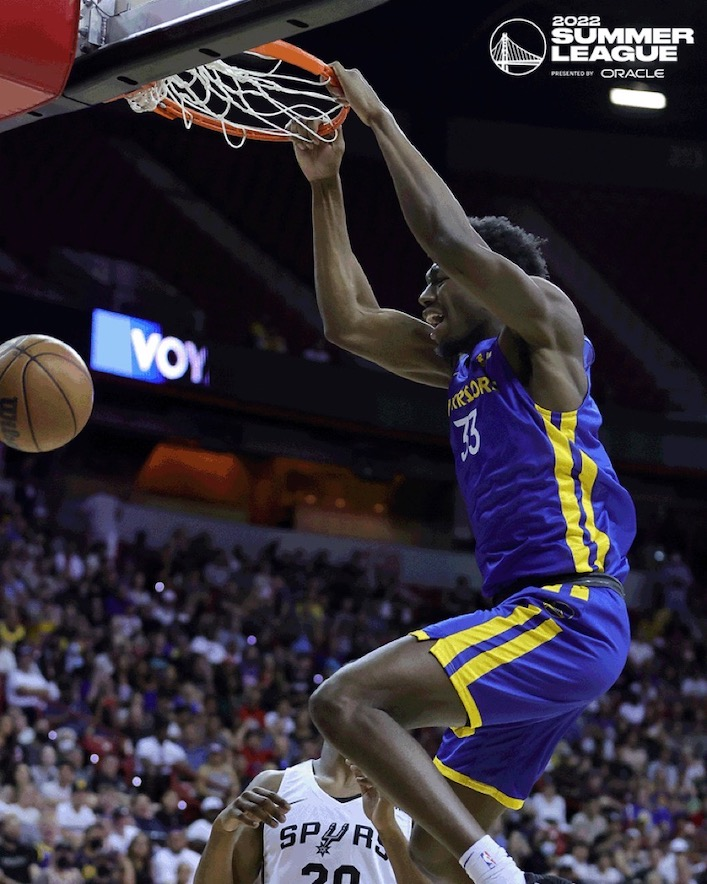Provide a thorough description of what you see in the image.

In an electrifying moment during his NBA Summer League debut, James Wiseman, wearing the vibrant blue and yellow jersey of the Golden State Warriors, executes a stunning alley-oop dunk. The intensity of the game is palpable as he hangs triumphantly from the rim, showcasing his athleticism and skill. Below him, a San Antonio Spurs player attempts to defend, adding to the drama of the play. The enthusiastic crowd in the background captures the excitement of the event, as Wiseman not only makes his mark by scoring his first two points but also demonstrates his defensive prowess with a shot block shortly after. This image encapsulates the energy and anticipation surrounding Wiseman's performance as the Warriors narrowly defeat the Spurs, 86-85, marking a significant moment in his professional career. The event takes place in Las Vegas, a vibrant backdrop for this summer basketball showcase.